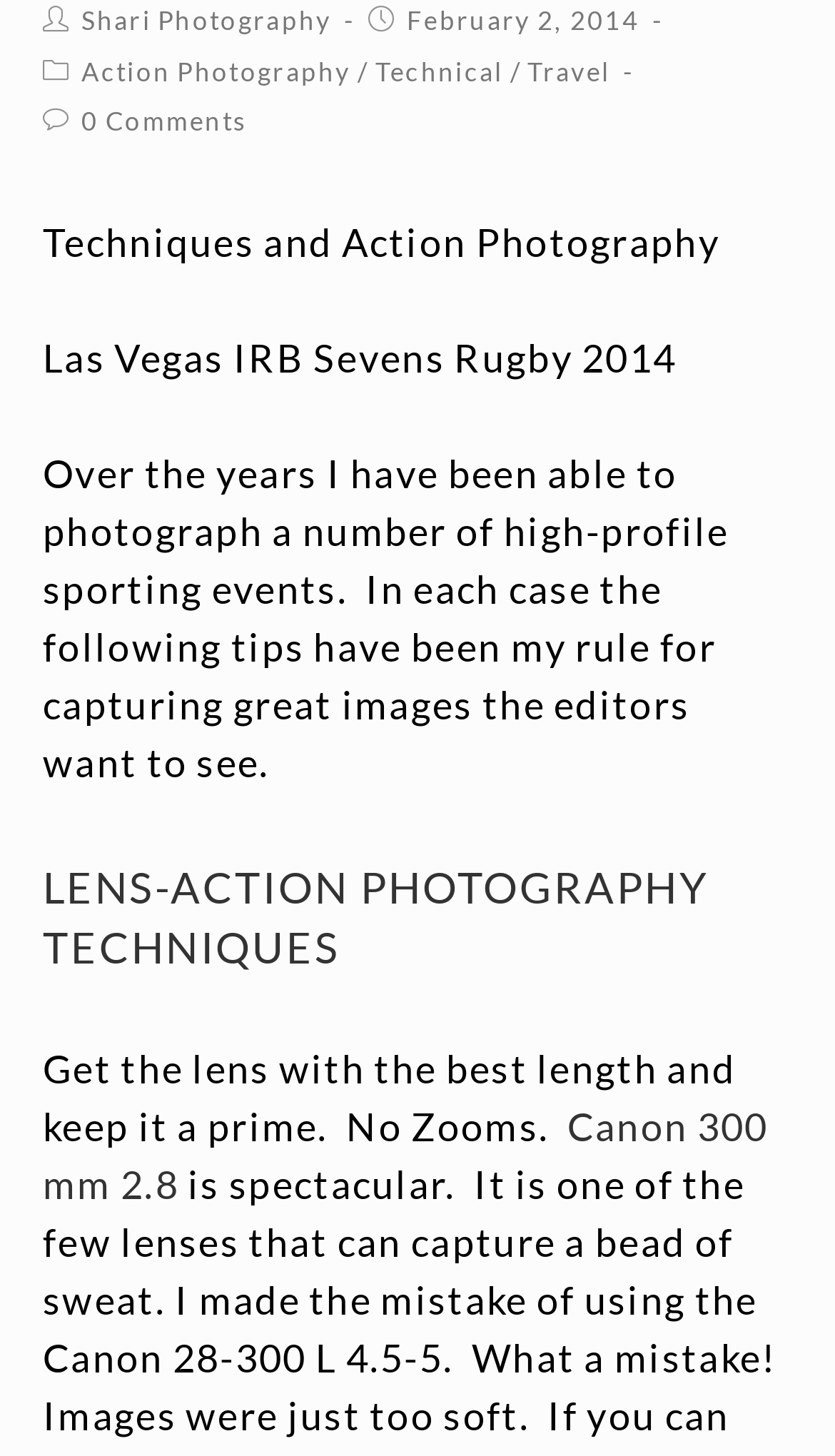What is the name of the photography event mentioned in the article?
Refer to the screenshot and answer in one word or phrase.

Las Vegas IRB Sevens Rugby 2014